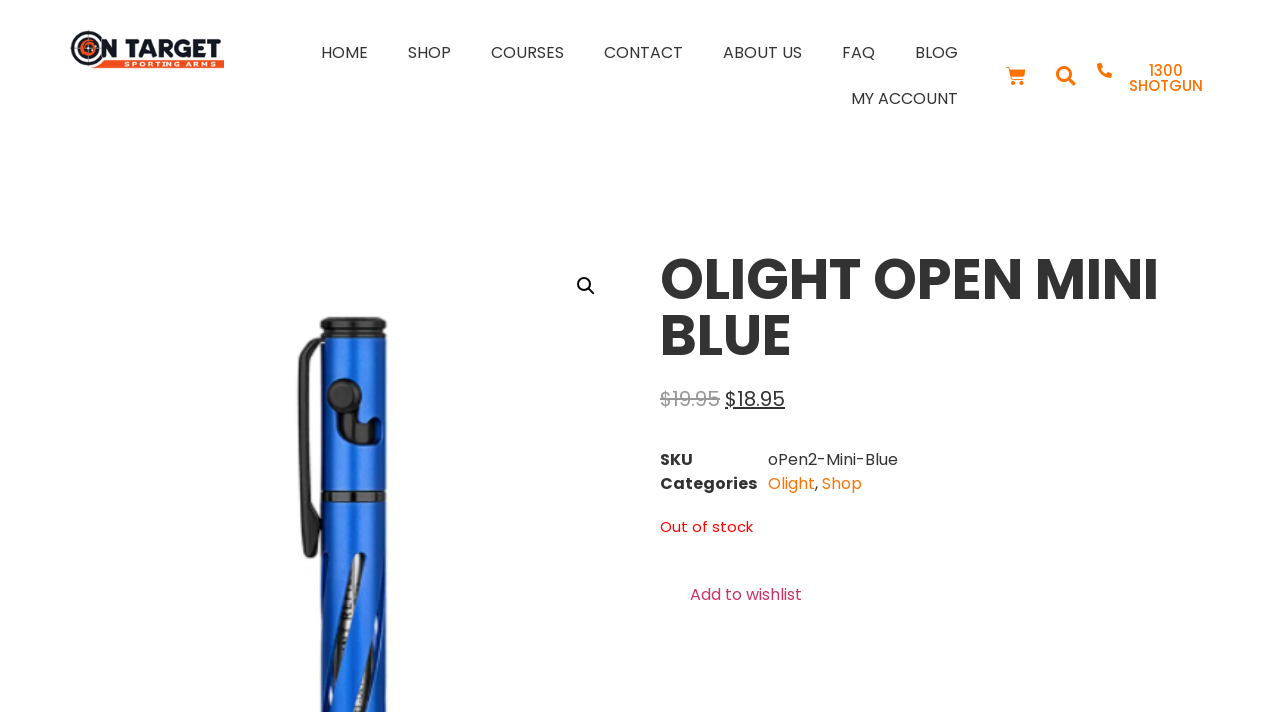Provide a comprehensive description of the webpage.

This webpage is about the OLight OPen Mini Blue product. At the top, there is a navigation menu with 8 links: HOME, SHOP, COURSES, CONTACT, ABOUT US, FAQ, BLOG, and MY ACCOUNT. To the right of the navigation menu, there is a cart icon with the text "CART" and a search bar with a search button.

Below the navigation menu, there is a large heading that reads "OLIGHT OPEN MINI BLUE". Underneath the heading, there is a product description section. On the left side of this section, there is a price displayed as "$18.95". On the right side, there is a product information section with the SKU "oPen2-Mini-Blue", categories "Olight, Shop", and a note that the product is "Out of stock". 

There is also an "Add to wishlist" button below the product information section. Additionally, there is a link to a related product "1300 SHOTGUN" on the right side of the page. The webpage also has a small icon with a magnifying glass at the top right corner, which is likely a search icon.